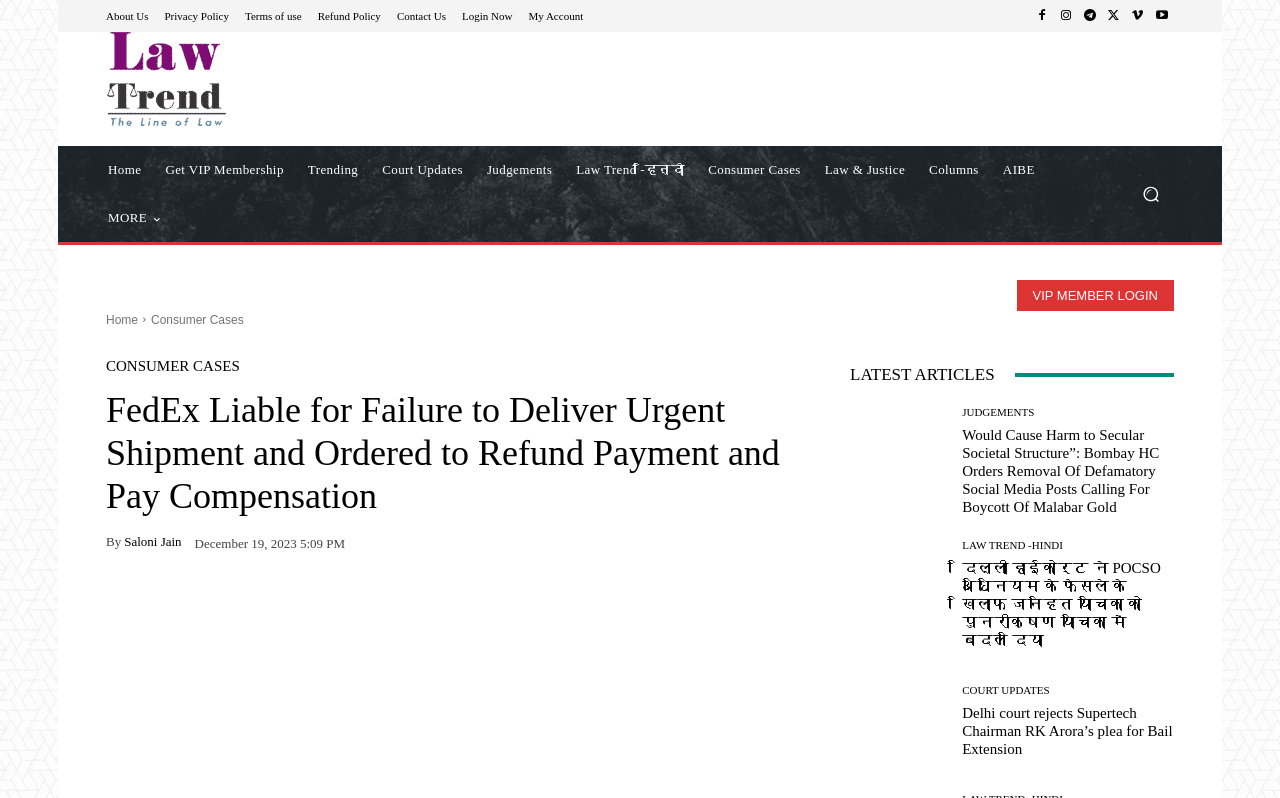Use a single word or phrase to answer this question: 
How many social media links are there?

6